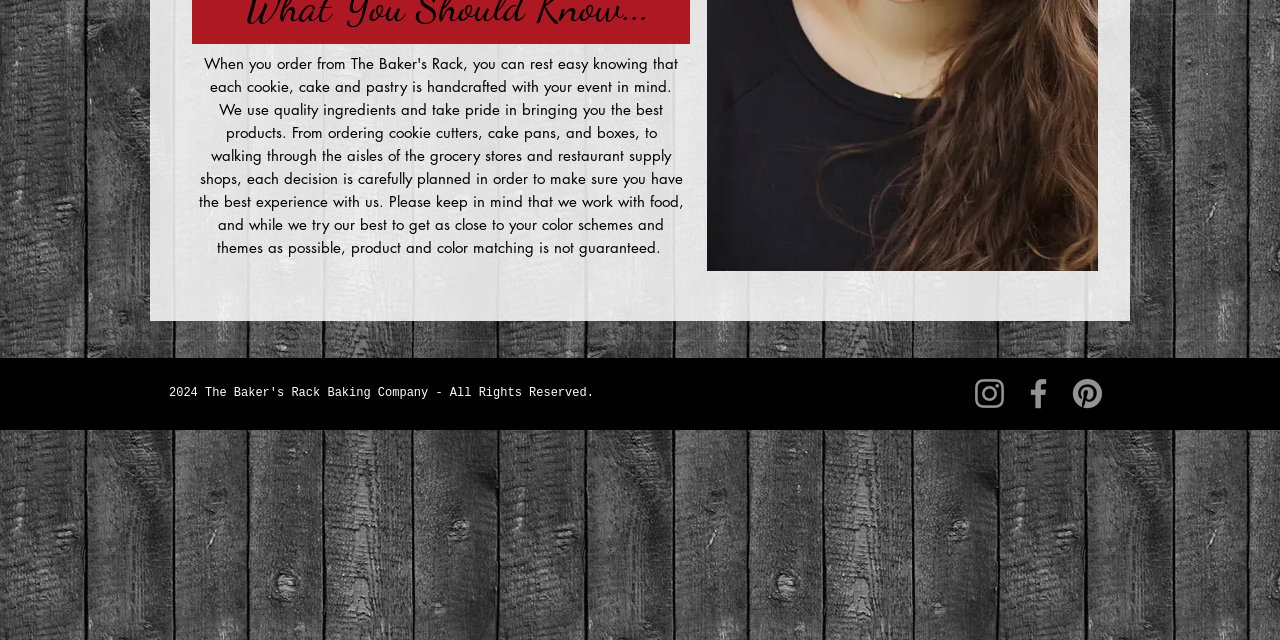Determine the bounding box coordinates for the UI element matching this description: "aria-label="Instagram"".

[0.758, 0.584, 0.788, 0.645]